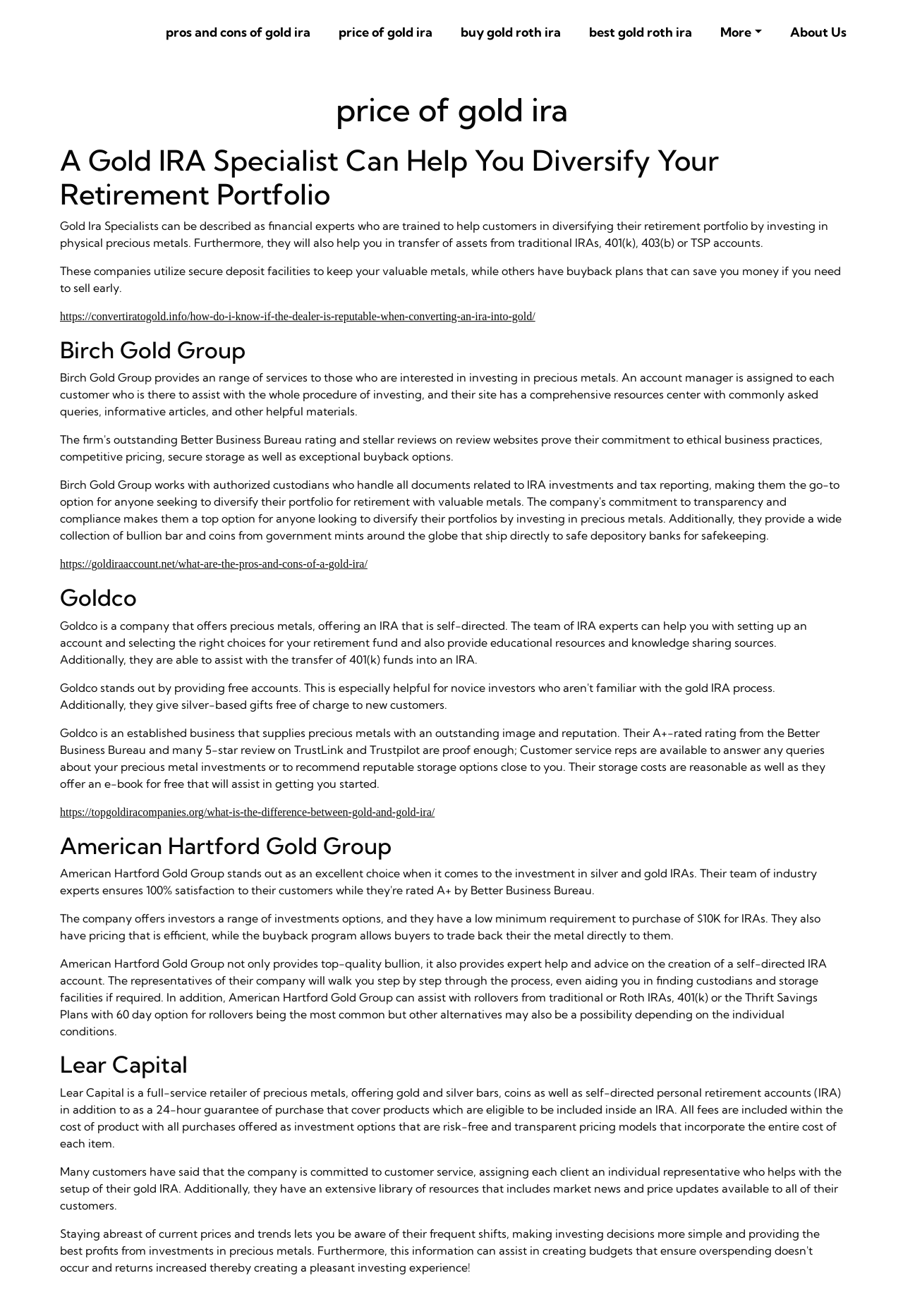Generate the text content of the main heading of the webpage.

price of gold ira